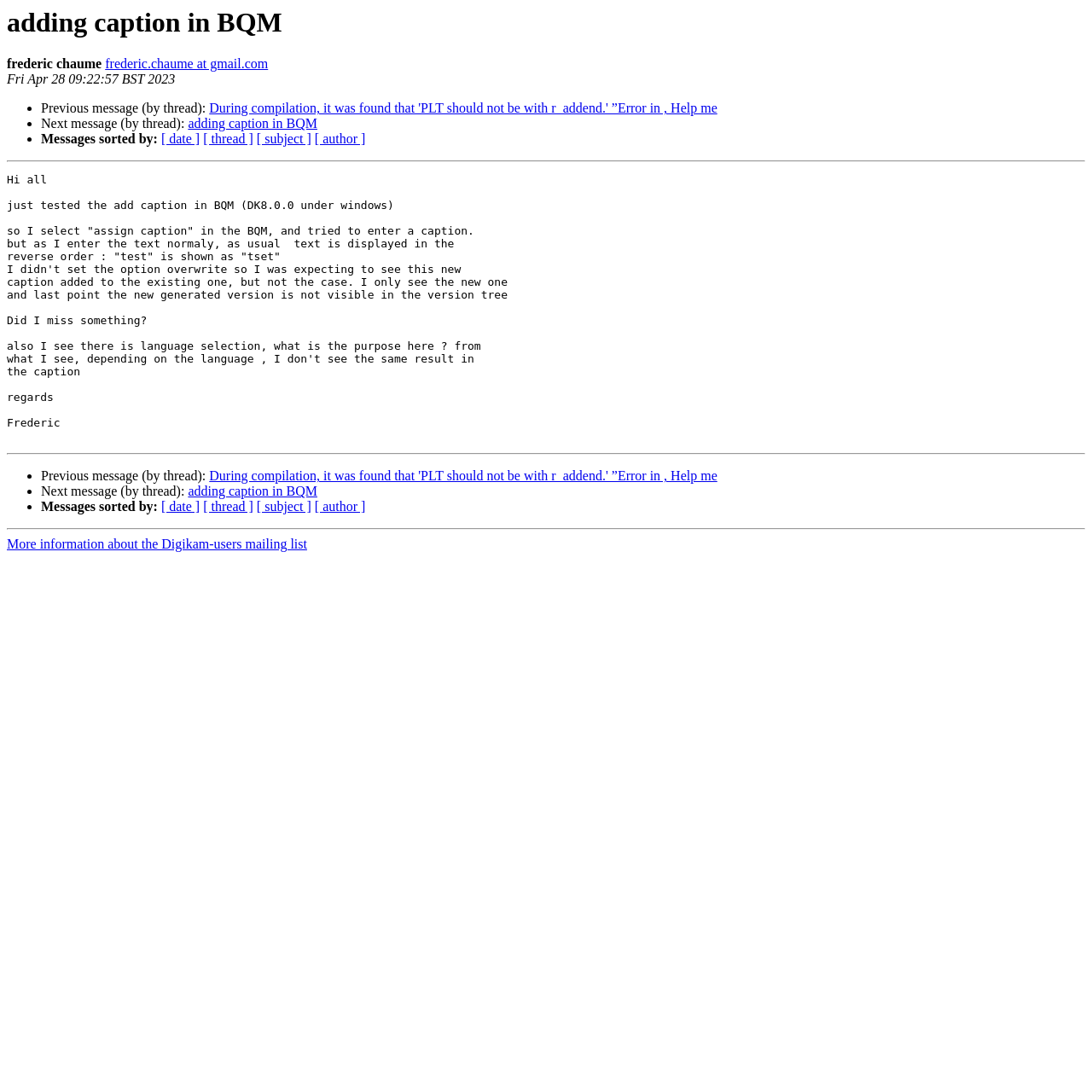Please locate the bounding box coordinates of the element that needs to be clicked to achieve the following instruction: "View previous message". The coordinates should be four float numbers between 0 and 1, i.e., [left, top, right, bottom].

[0.192, 0.093, 0.657, 0.106]